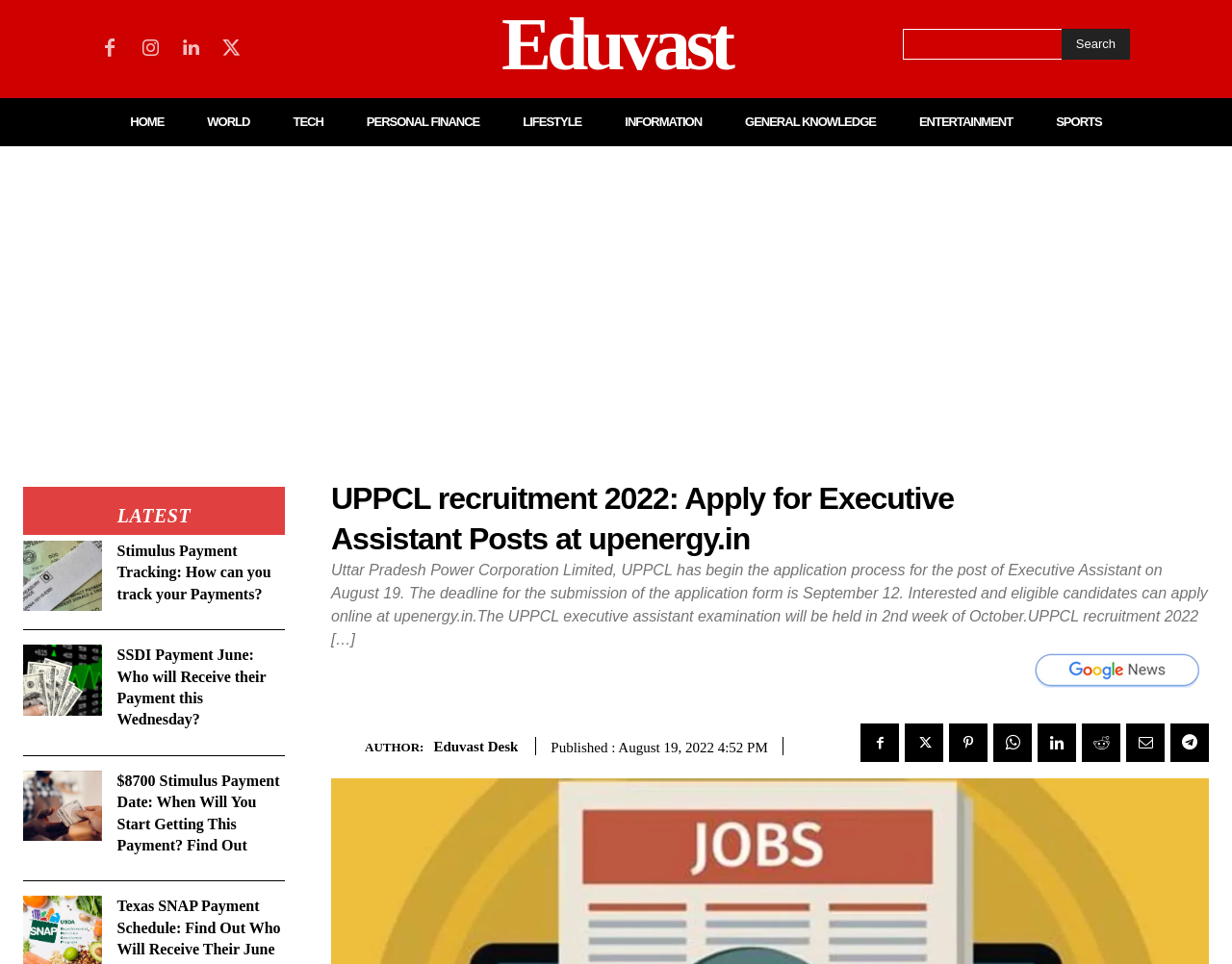Locate the coordinates of the bounding box for the clickable region that fulfills this instruction: "Read more about Stimulus Payment Tracking".

[0.019, 0.561, 0.082, 0.634]